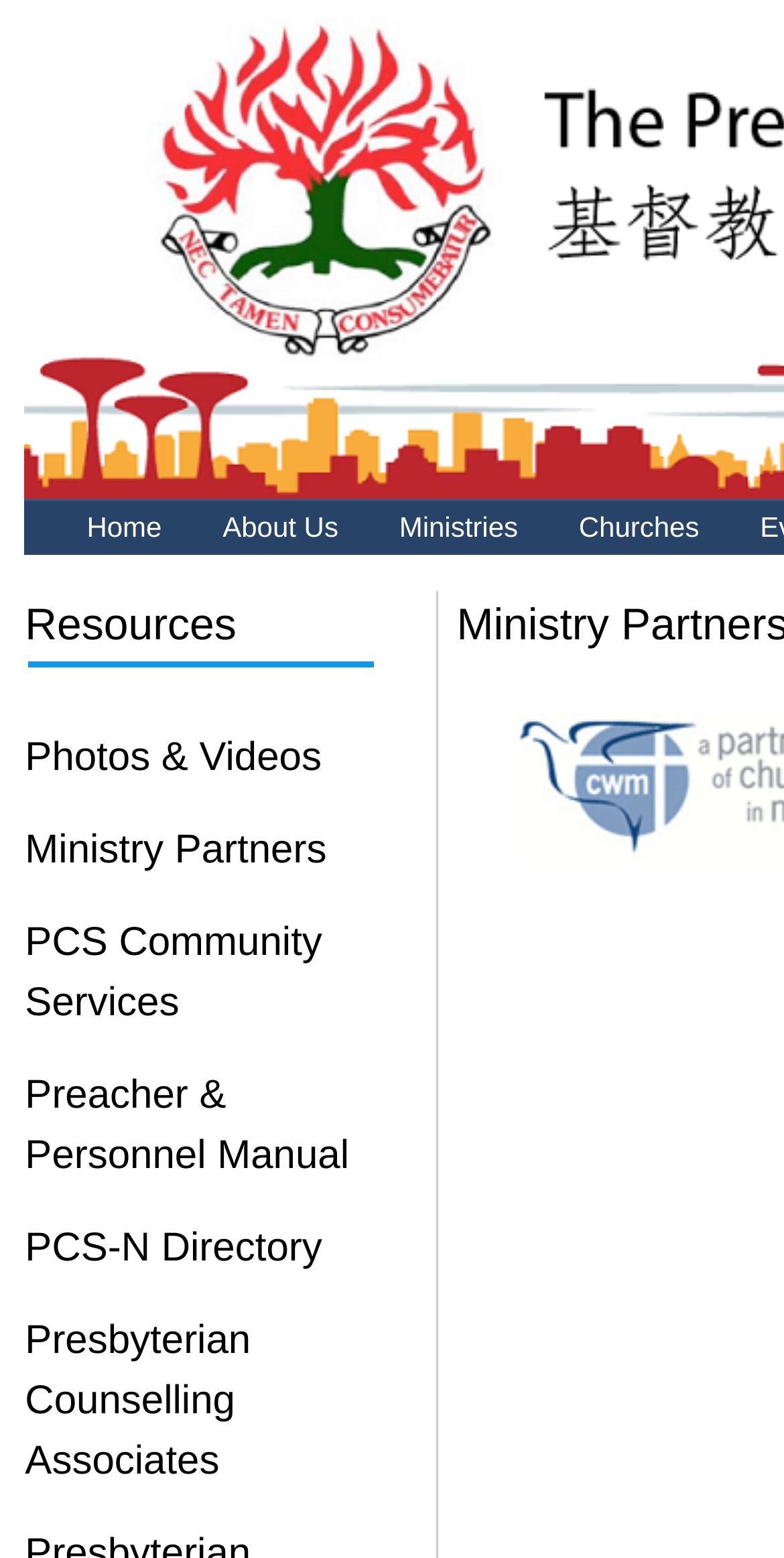How many main navigation buttons are there?
Please use the image to provide a one-word or short phrase answer.

5